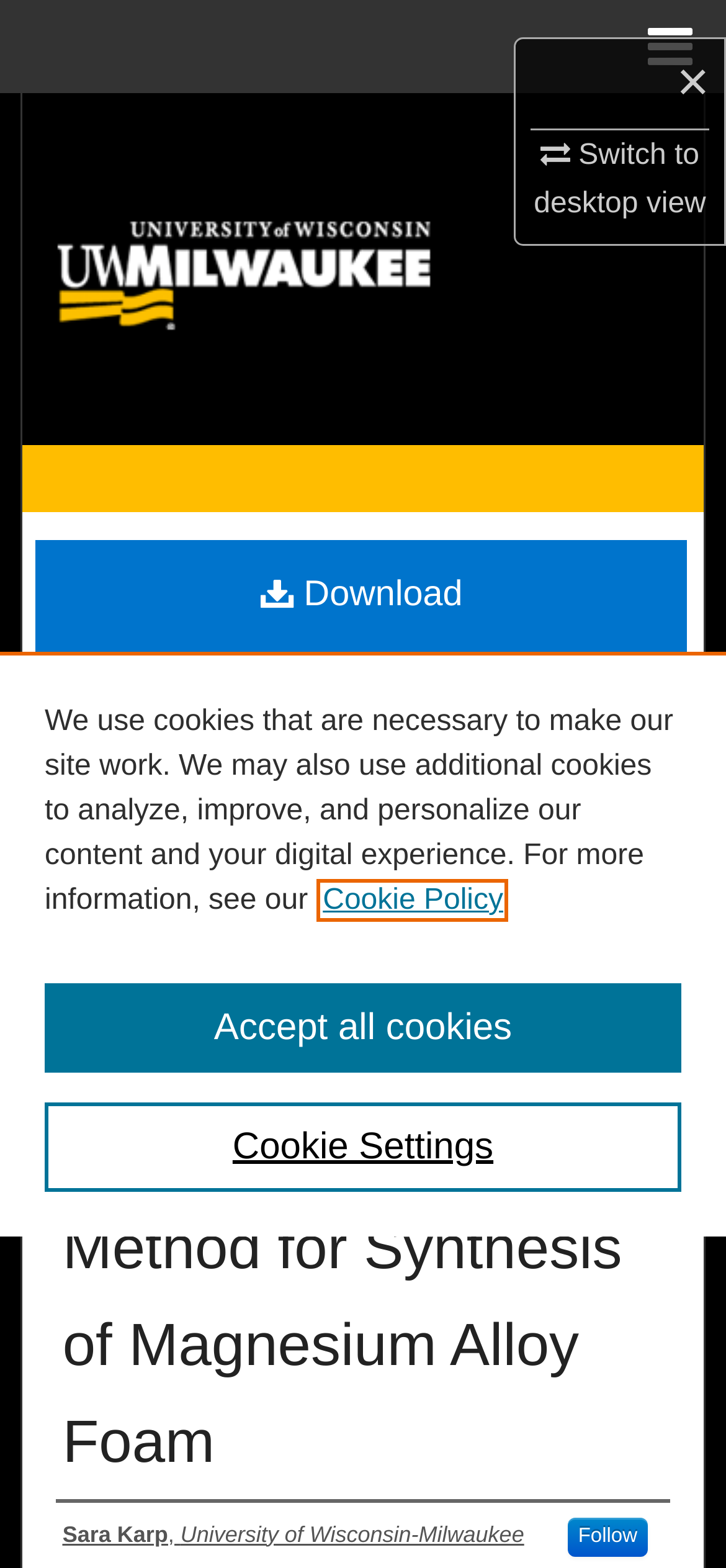What is the name of the author?
Please give a detailed and elaborate explanation in response to the question.

I found the answer by looking at the 'Author' section, which is a heading element, and then found the link element that contains the author's name, 'Sara Karp, University of Wisconsin-Milwaukee'.